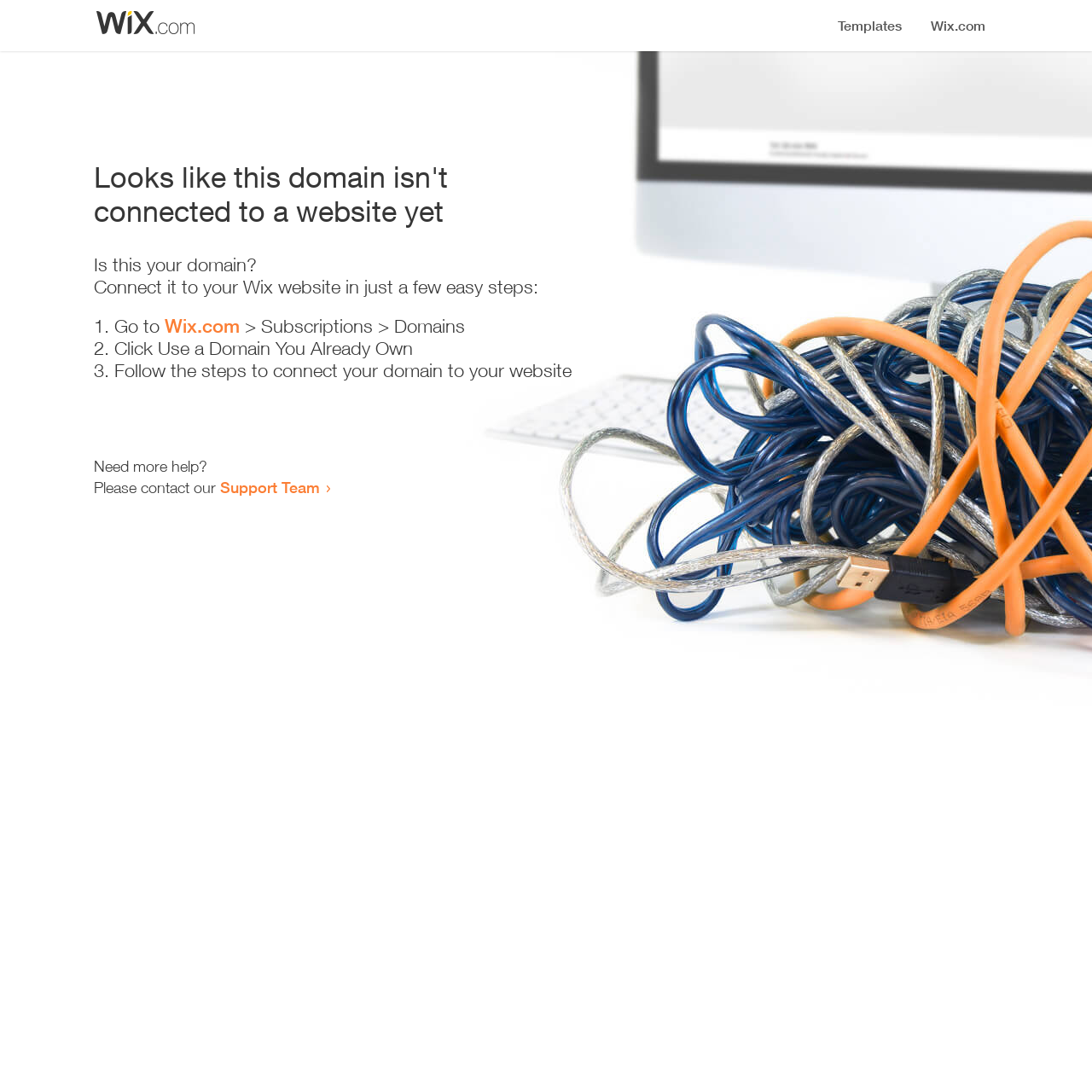Please reply to the following question using a single word or phrase: 
How many steps are required to connect the domain?

3